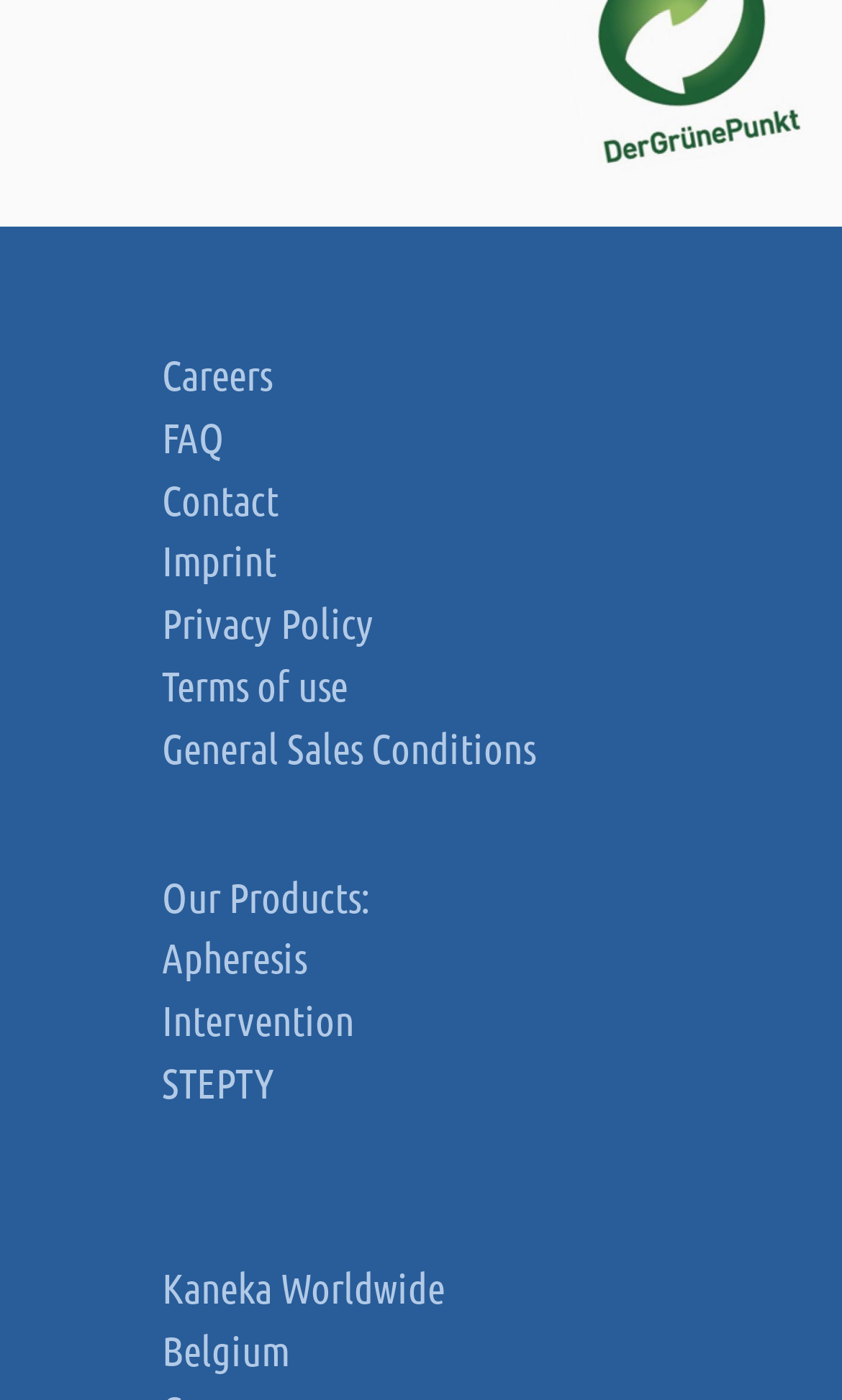Highlight the bounding box coordinates of the element that should be clicked to carry out the following instruction: "Learn about apheresis". The coordinates must be given as four float numbers ranging from 0 to 1, i.e., [left, top, right, bottom].

[0.192, 0.667, 0.364, 0.702]